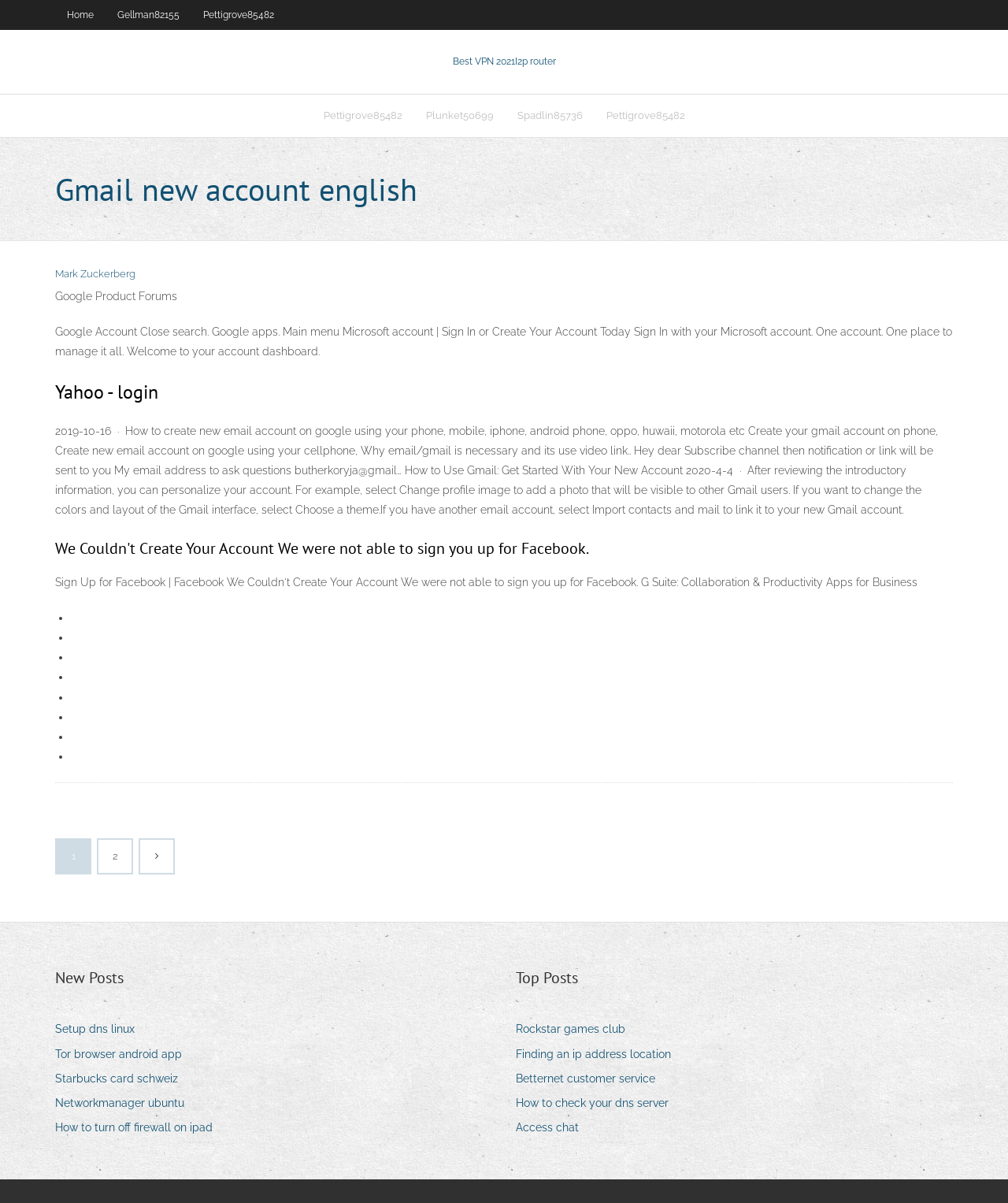Give the bounding box coordinates for the element described by: "Starbucks card schweiz".

[0.055, 0.888, 0.188, 0.906]